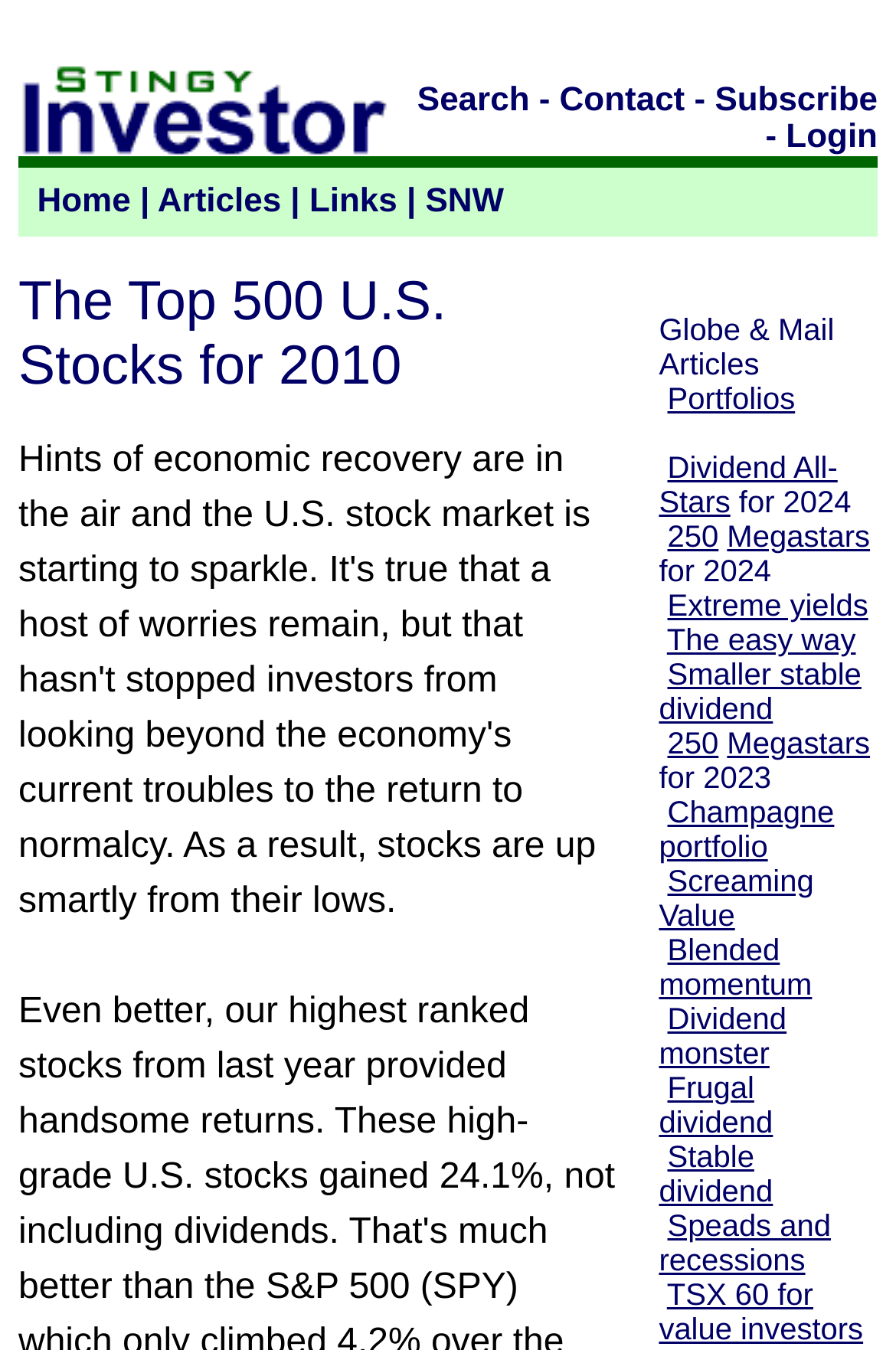Provide a comprehensive description of the webpage.

The webpage is titled "Stingy Investor: The Top 500 U.S. Stocks for 2010". At the top, there is a navigation bar with links to "Stingy Investor", "Search", "Contact", "Subscribe", and "Login". Below this, there is a secondary navigation bar with links to "Home", "Articles", "Links", and "SNW".

The main content of the page is divided into several sections. The first section has a heading "Portfolios" and lists several links to different portfolio options, including "Dividend All-Stars for 2024", "250", "Megastars for 2024", and others. Each link is separated by a small vertical line.

The second section has a heading "The easy way" and lists more links to portfolio options, including "Extreme yields", "Smaller stable dividend", and others. Again, each link is separated by a small vertical line.

The third section has a heading "250" and lists more links to portfolio options, including "Megastars for 2023", "Champagne portfolio", and others. The pattern of links separated by small vertical lines continues throughout this section.

The fourth section has a heading "Screaming Value" and lists more links to portfolio options, including "Blended momentum", "Dividend monster", and others. The final section has a heading "Frugal dividend" and lists more links to portfolio options, including "Stable dividend", "Speads and recessions", and "TSX 60 for value investors".

Throughout the page, there are no images except for the "Stingy Investor" logo at the top. The layout is clean and organized, with clear headings and concise text.